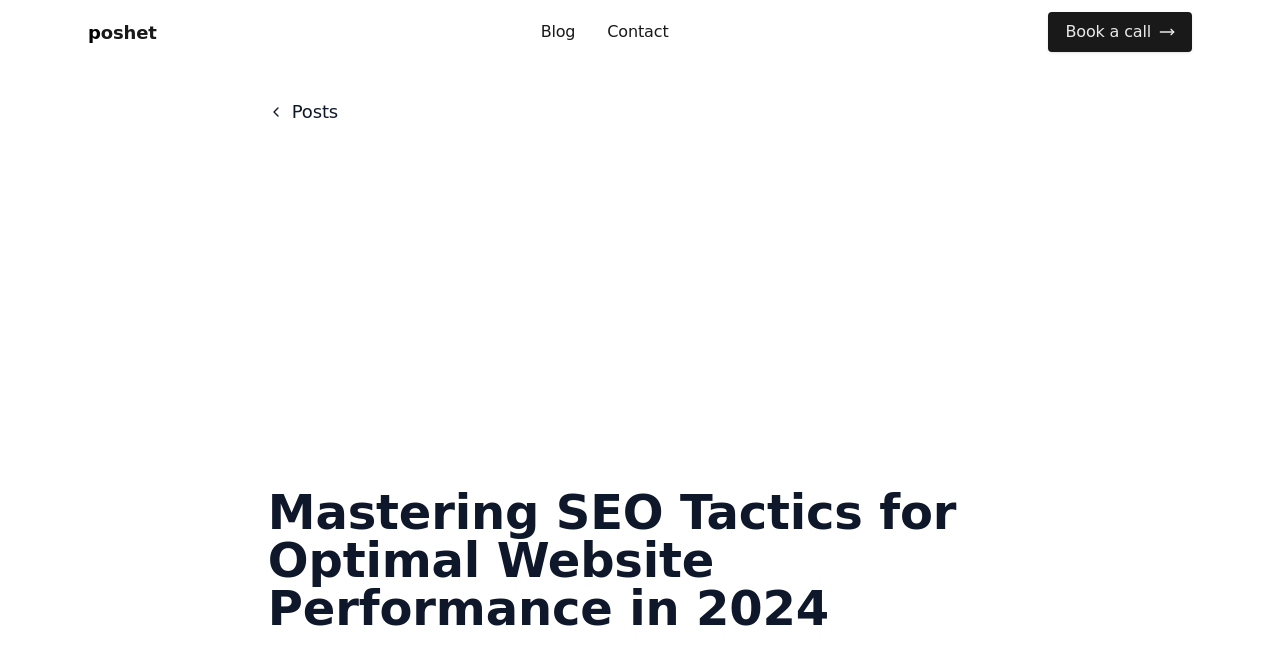What is the main topic of the webpage?
Please answer the question with as much detail as possible using the screenshot.

The heading 'Mastering SEO Tactics for Optimal Website Performance in 2024' suggests that the main topic of the webpage is related to SEO strategies and tactics for improving website performance.